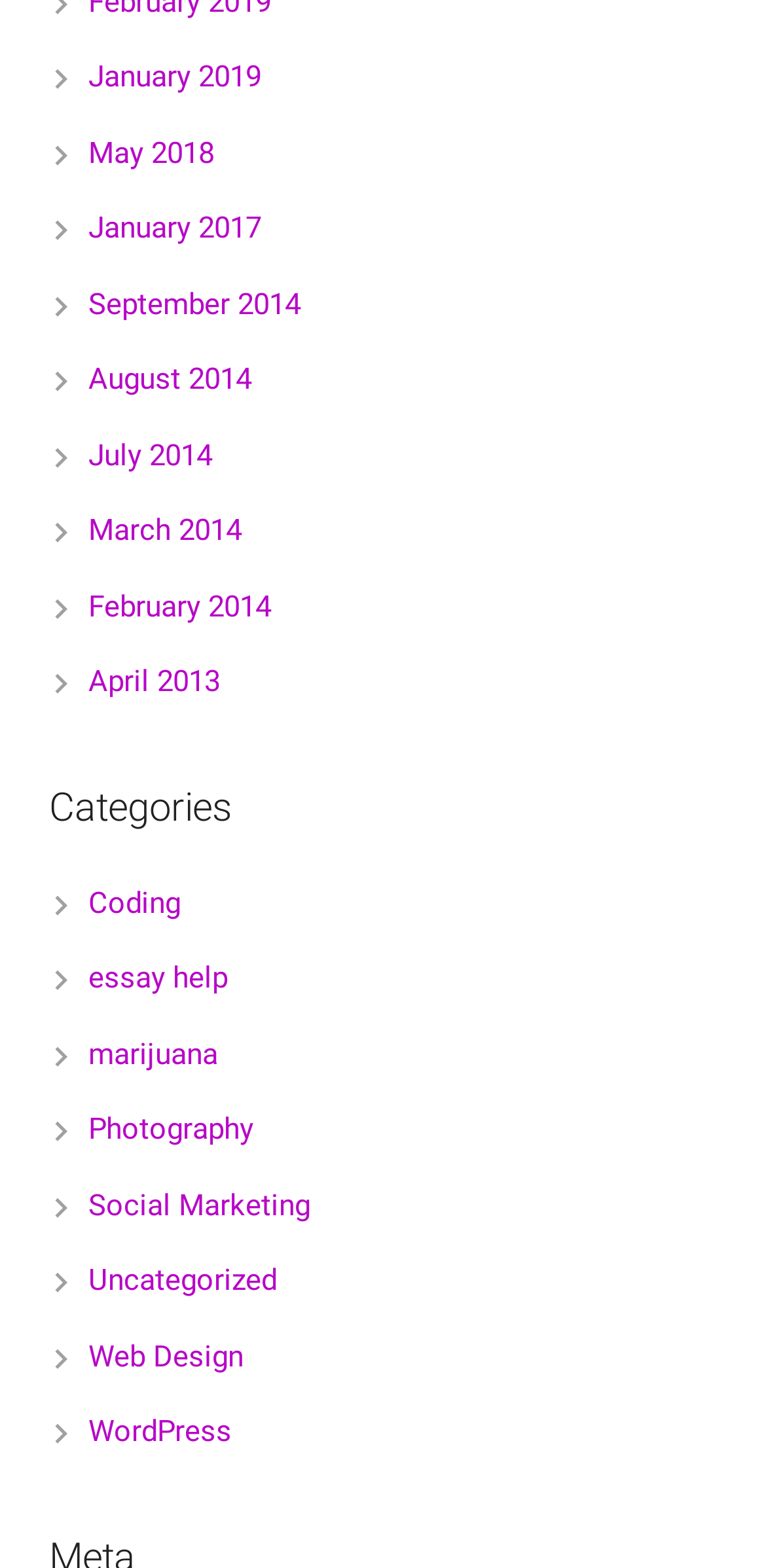Please provide a short answer using a single word or phrase for the question:
What is the oldest month listed?

April 2013